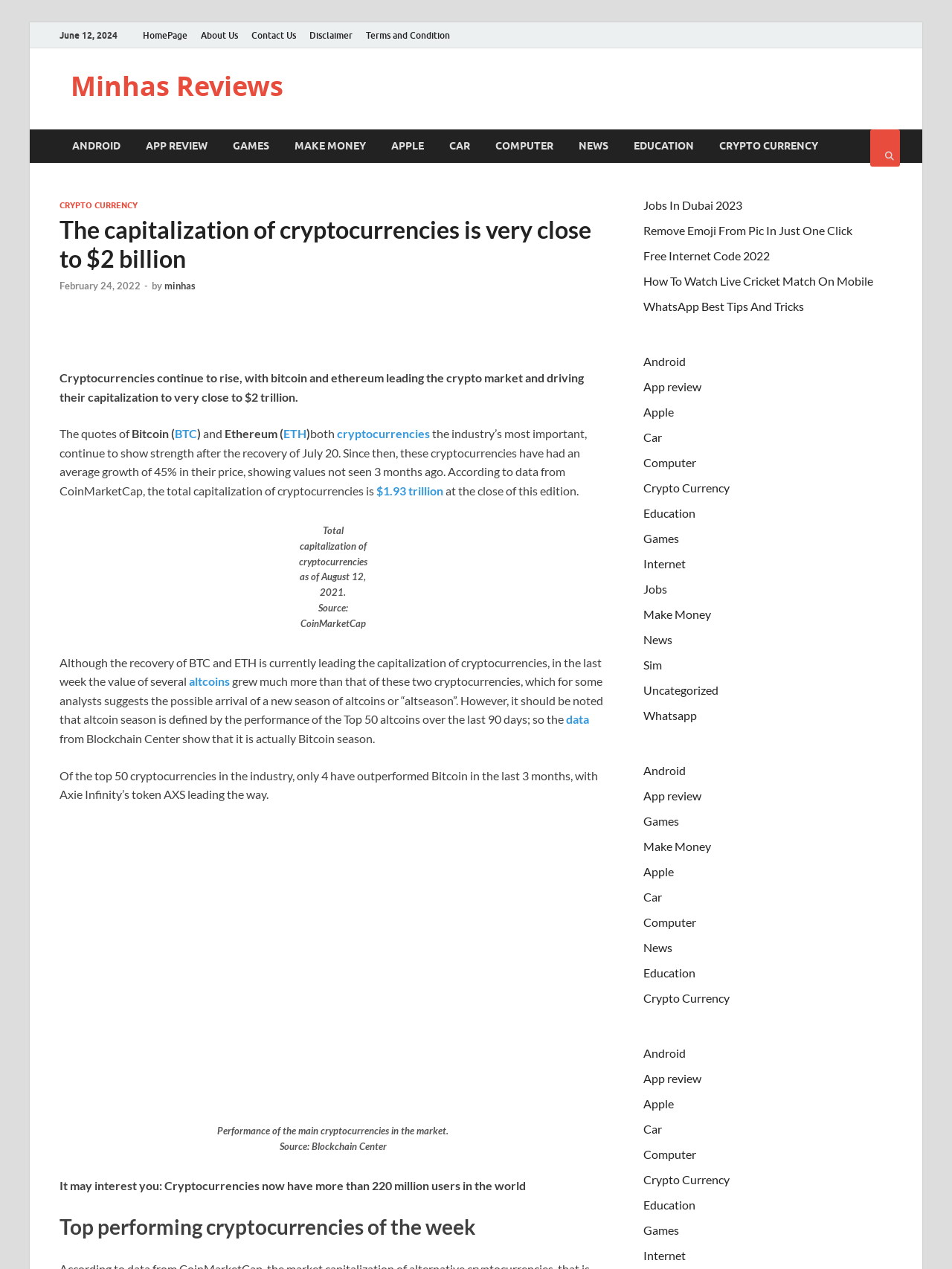With reference to the screenshot, provide a detailed response to the question below:
What is the source of the data for the total capitalization of cryptocurrencies?

I found the source of the data for the total capitalization of cryptocurrencies in the figure caption, which states 'Source: CoinMarketCap'. This figure is located in the middle of the webpage with bounding box coordinates [0.314, 0.408, 0.386, 0.505].